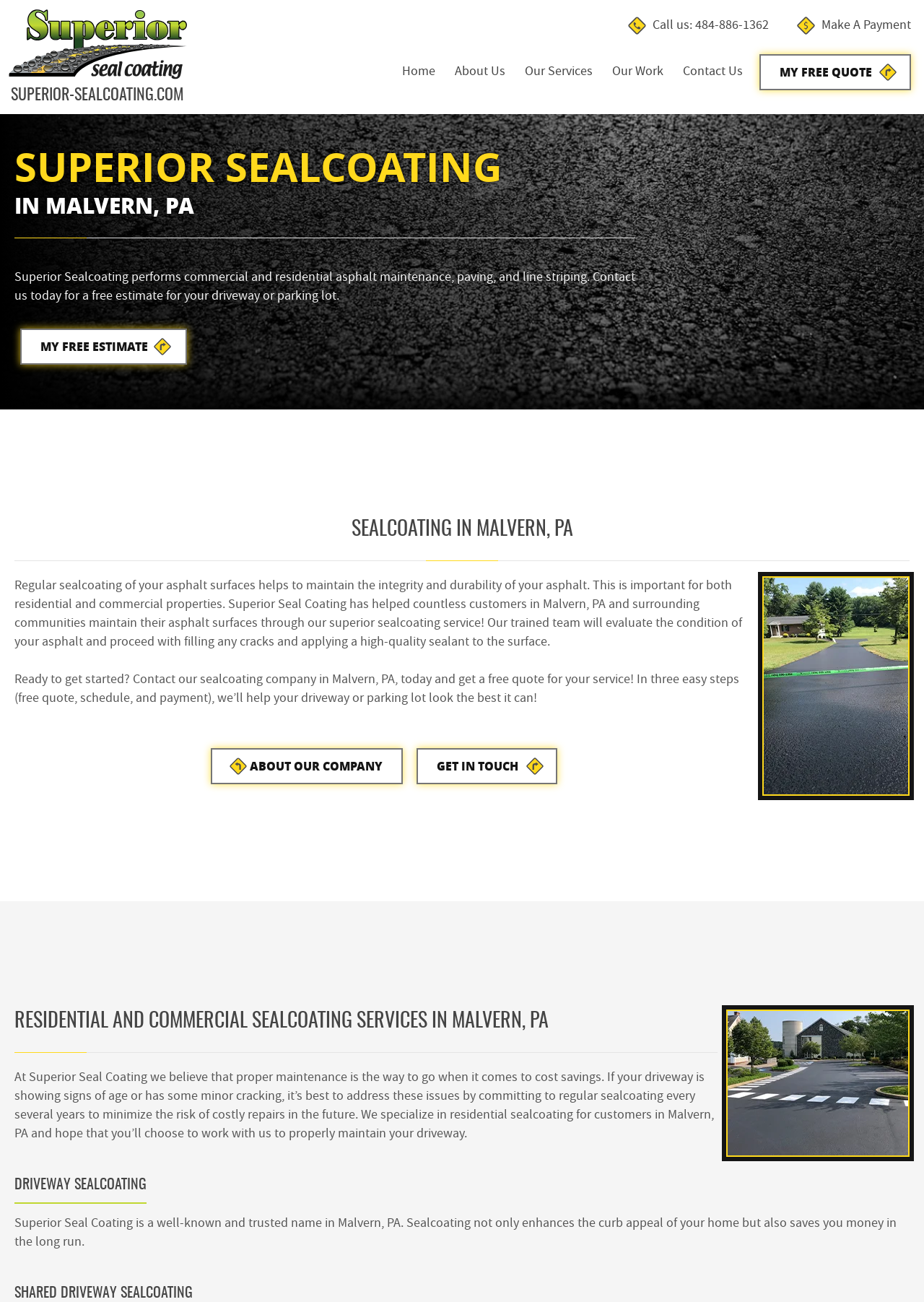Locate the bounding box coordinates of the clickable region to complete the following instruction: "Click the 'MY FREE ESTIMATE' link."

[0.022, 0.253, 0.202, 0.28]